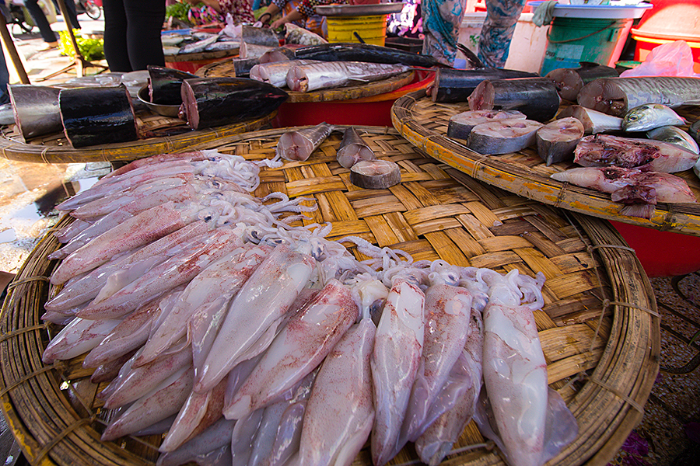What attracts both locals and tourists to this marketplace?
Respond to the question with a well-detailed and thorough answer.

According to the caption, the bustling marketplace attracts both locals and tourists who are eager to experience Nha Trang's renowned seafood specialties, implying that the seafood specialties are the main attraction.